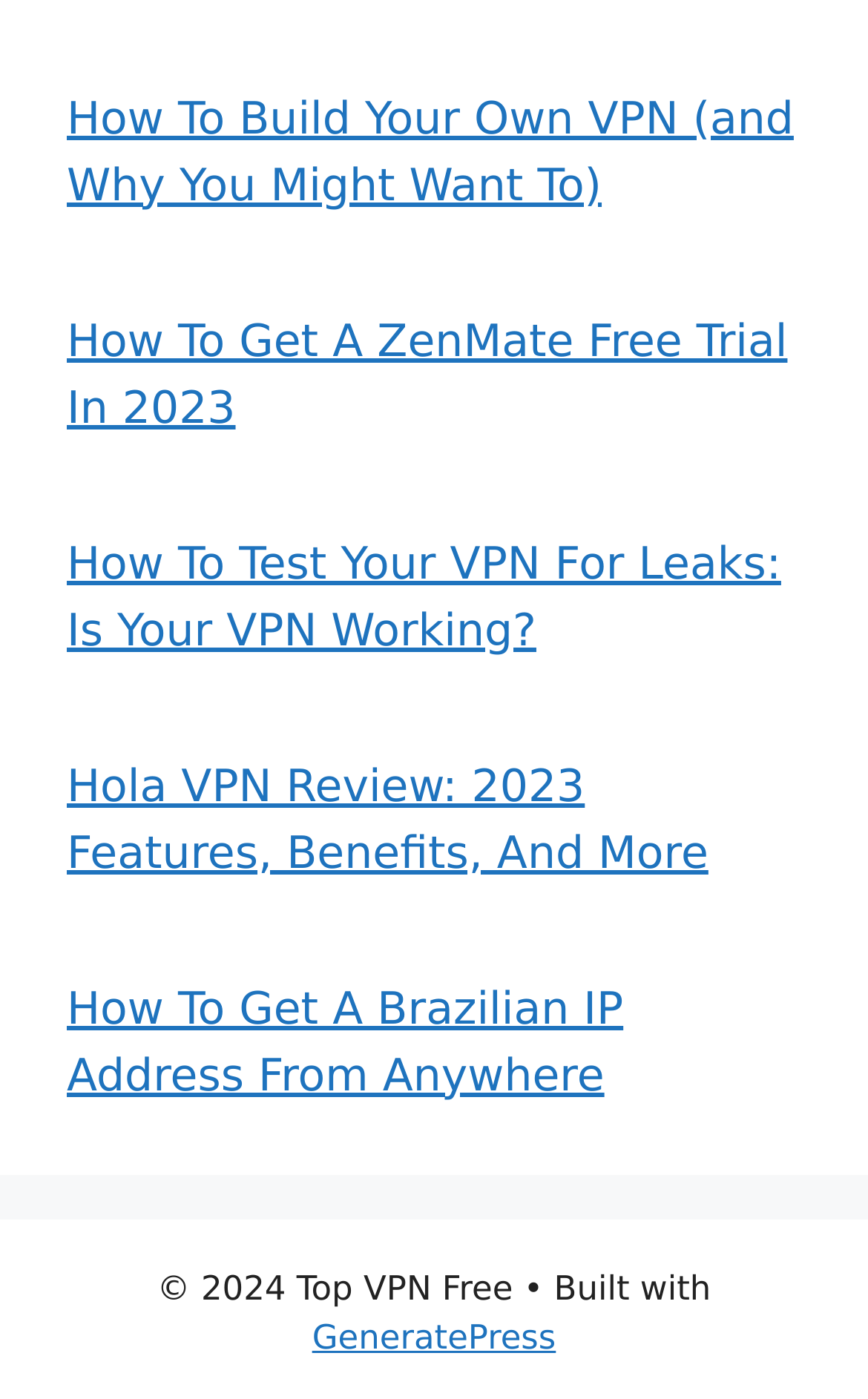What is the main topic of this webpage?
Respond with a short answer, either a single word or a phrase, based on the image.

VPN